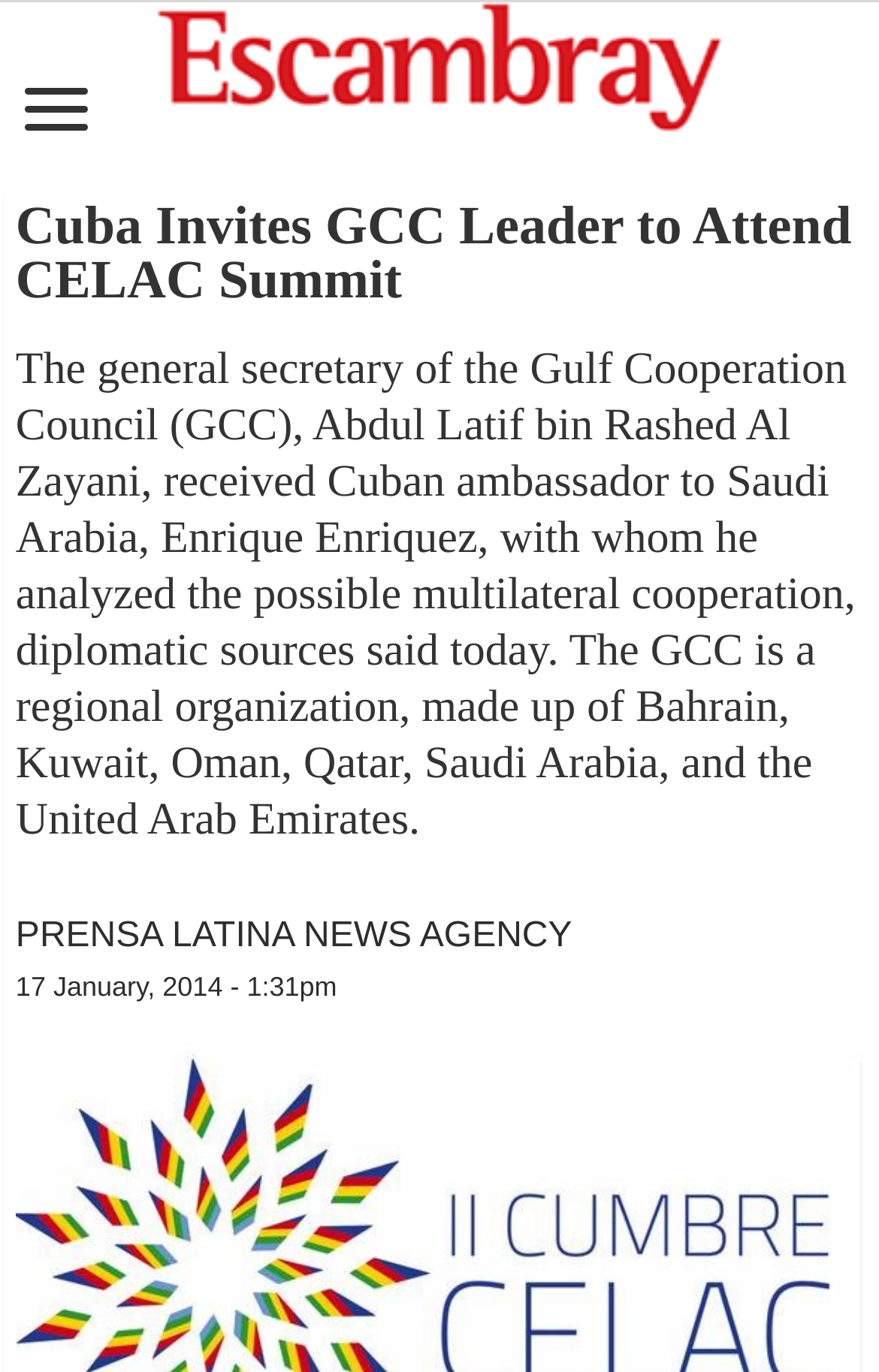Please locate and retrieve the main header text of the webpage.

Cuba Invites GCC Leader to Attend CELAC Summit